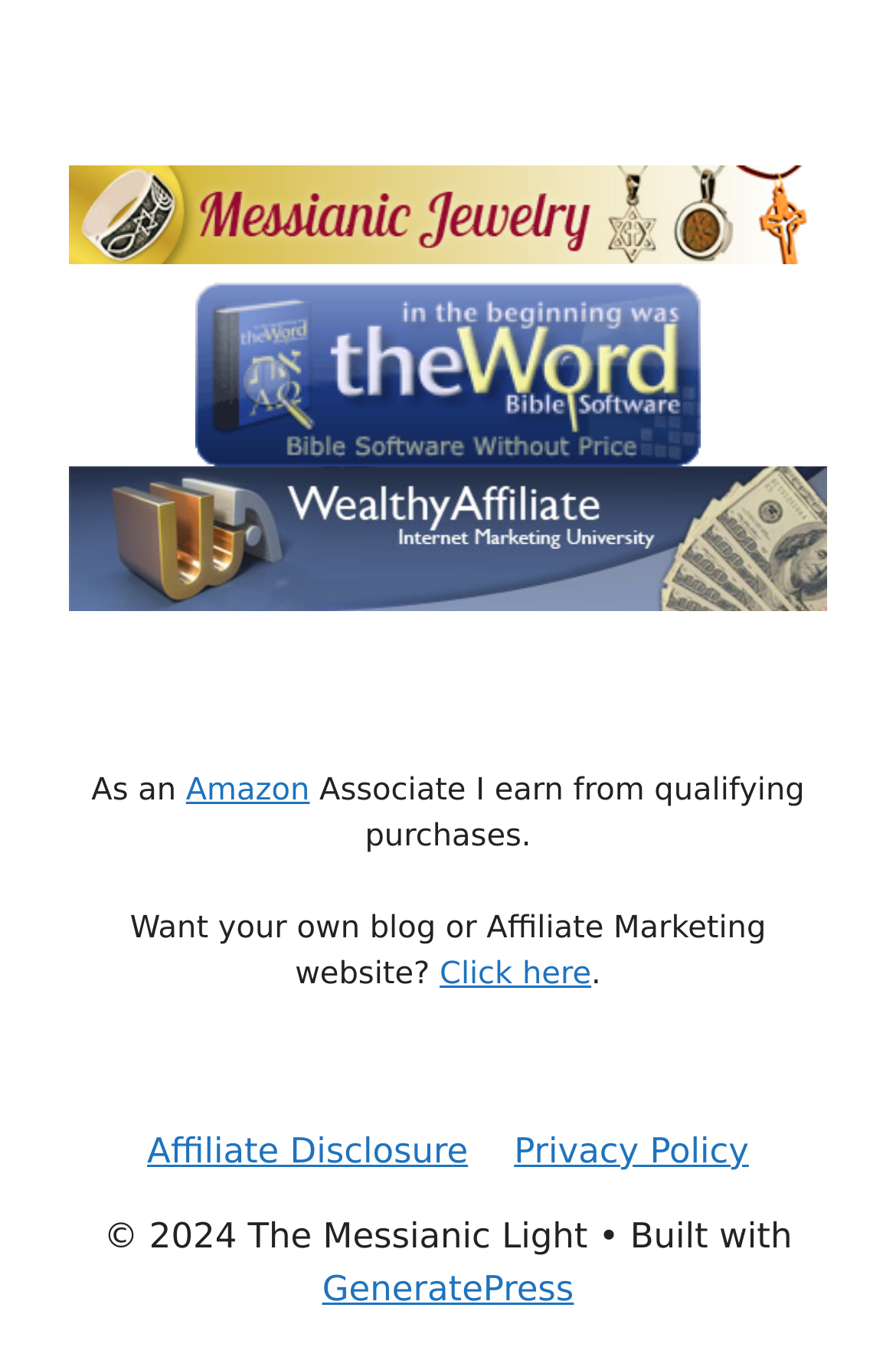Using the format (top-left x, top-left y, bottom-right x, bottom-right y), and given the element description, identify the bounding box coordinates within the screenshot: GeneratePress

[0.36, 0.932, 0.64, 0.963]